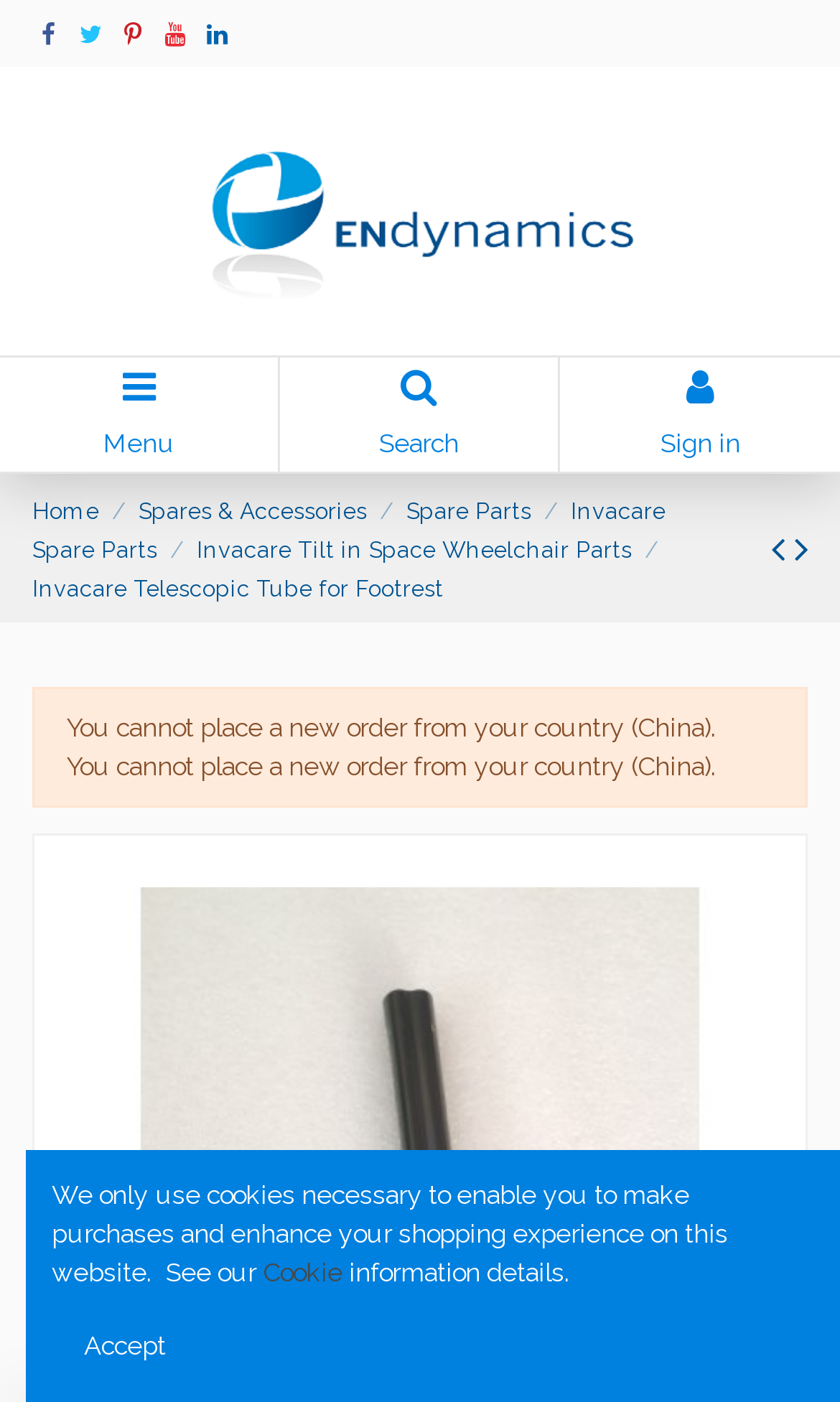Find the bounding box coordinates of the clickable element required to execute the following instruction: "search for products". Provide the coordinates as four float numbers between 0 and 1, i.e., [left, top, right, bottom].

[0.451, 0.305, 0.546, 0.327]